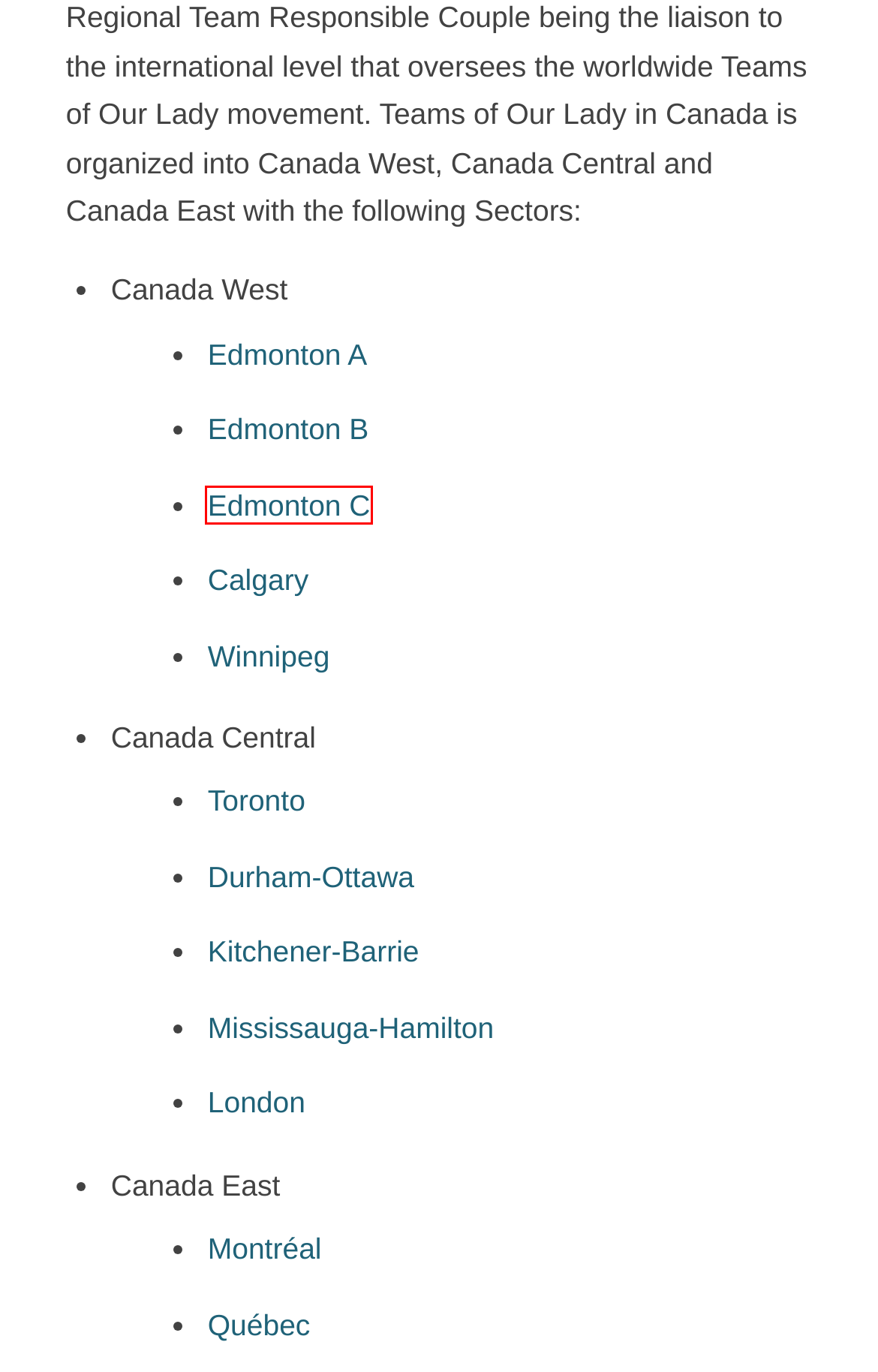Given a screenshot of a webpage with a red rectangle bounding box around a UI element, select the best matching webpage description for the new webpage that appears after clicking the highlighted element. The candidate descriptions are:
A. Sector : Montreal (Quebec) - Teams of Our Lady Canada
B. Sector : Kitchener-Barrie - Teams of Our Lady Canada
C. Sector : Edmonton C - Teams of Our Lady Canada
D. Sector : London (Ontario) - Teams of Our Lady Canada
E. Sector : Quebec (Quebec) - Teams of Our Lady Canada
F. Sector : Calgary - Teams of Our Lady Canada
G. Sector : Durham-Ottawa - Teams of Our Lady Canada
H. Sector : Toronto (Ontario) - Teams of Our Lady Canada

C